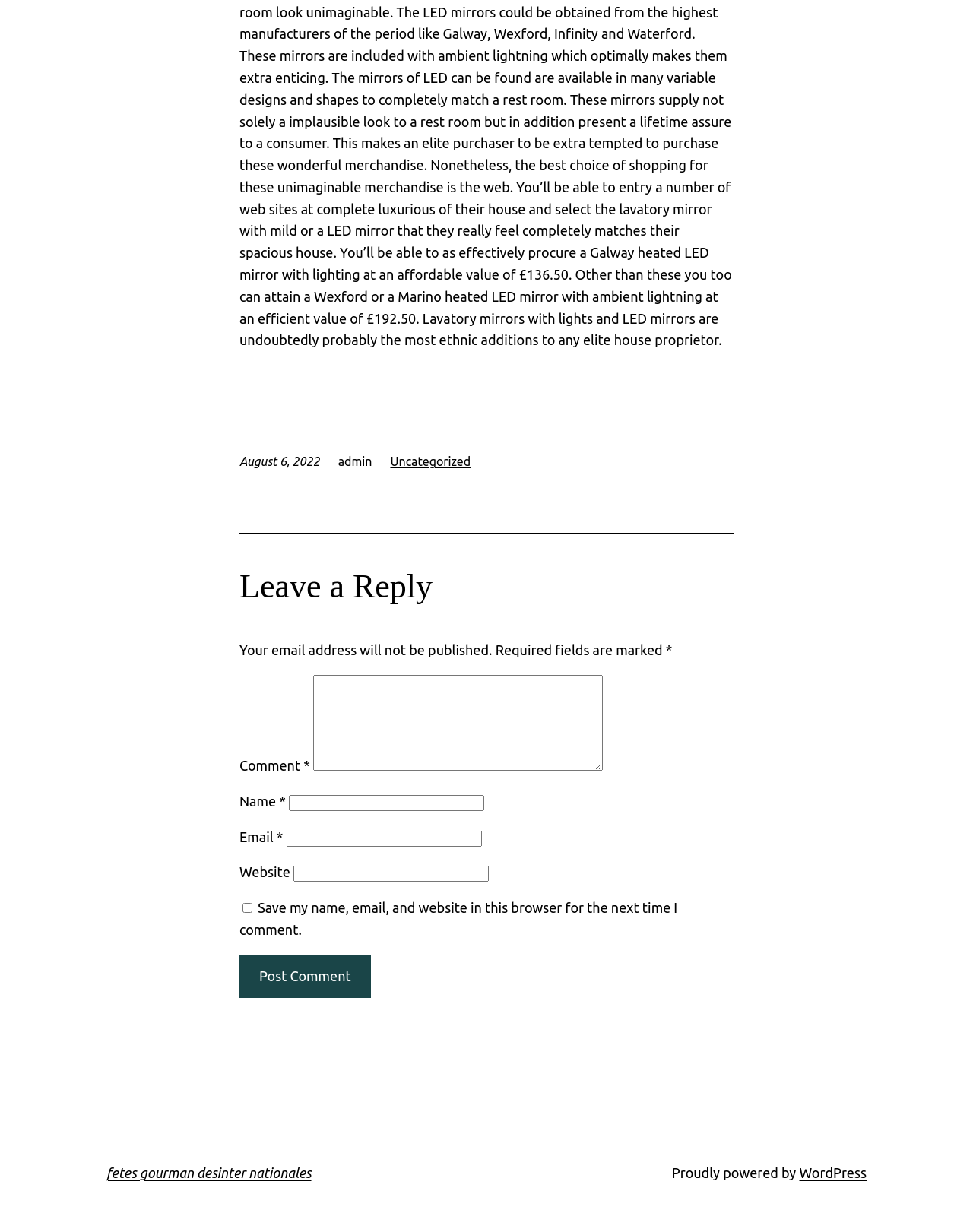Extract the bounding box coordinates for the UI element described by the text: "fetes gourman desinter nationales". The coordinates should be in the form of [left, top, right, bottom] with values between 0 and 1.

[0.109, 0.945, 0.32, 0.958]